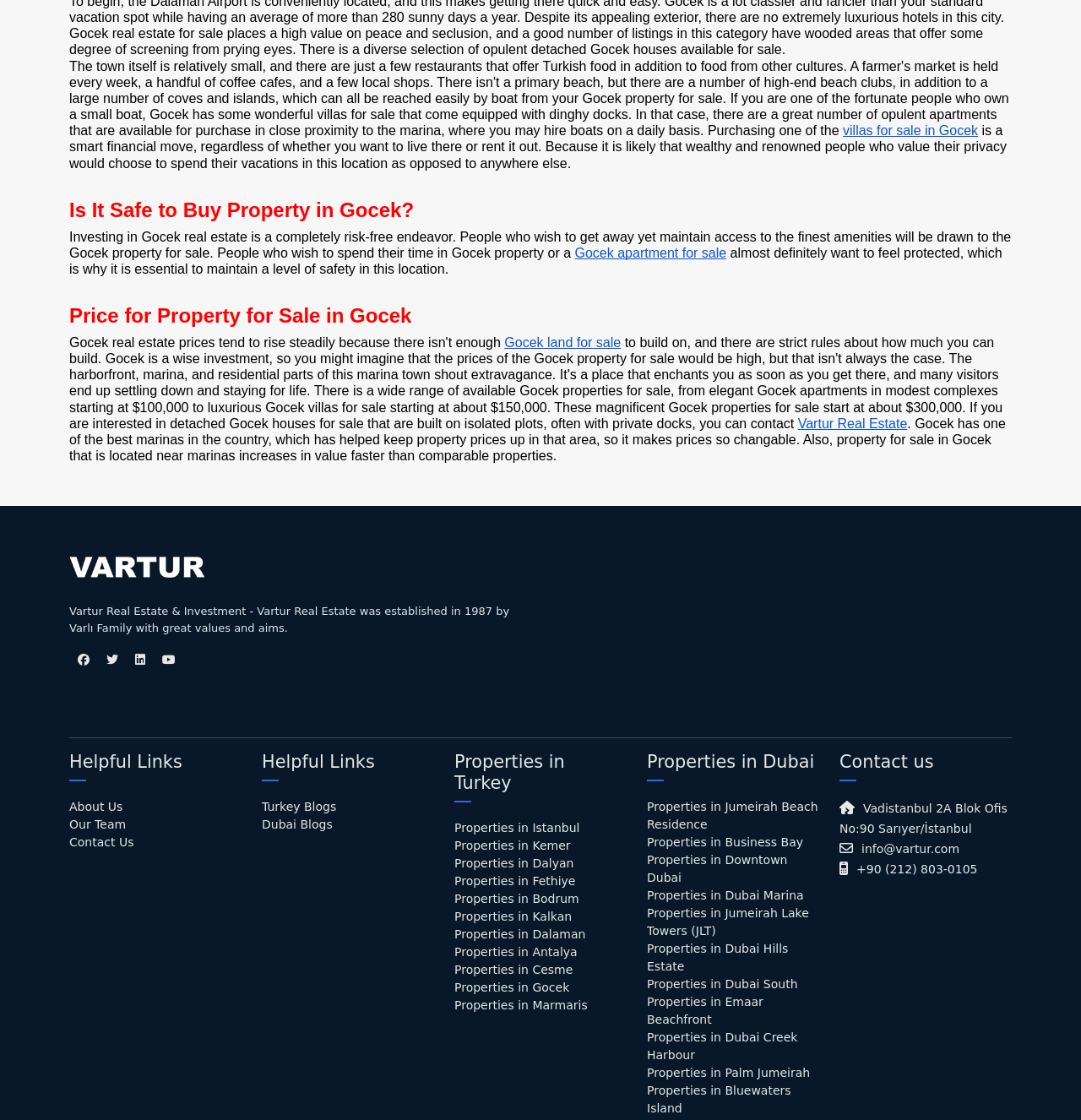Specify the bounding box coordinates of the area that needs to be clicked to achieve the following instruction: "Click on 'Gocek apartment for sale'".

[0.532, 0.219, 0.672, 0.233]